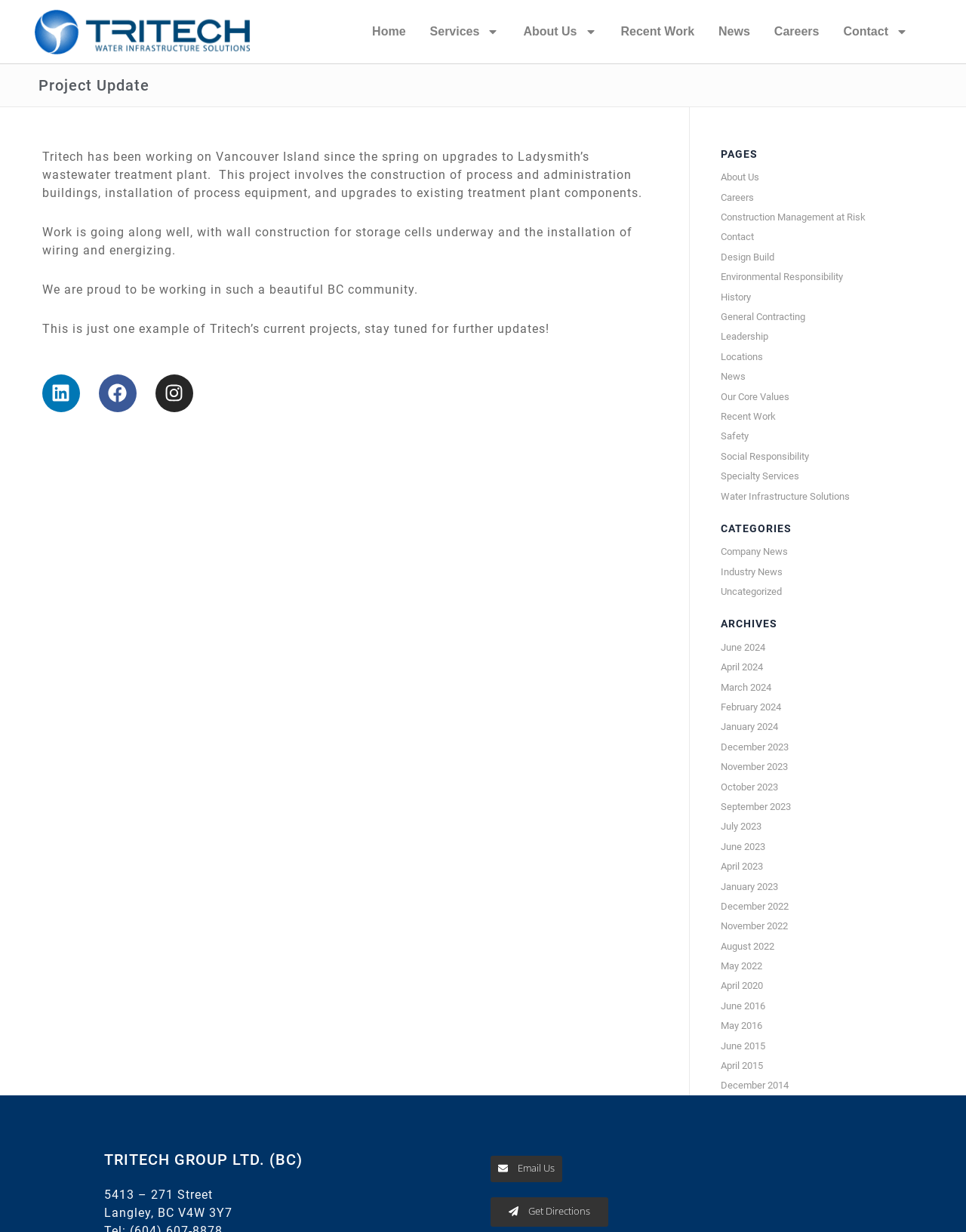What is the location of the company?
Please interpret the details in the image and answer the question thoroughly.

The location of the company can be found at the bottom of the webpage, in the static text element, which is 'Langley, BC V4W 3Y7'.